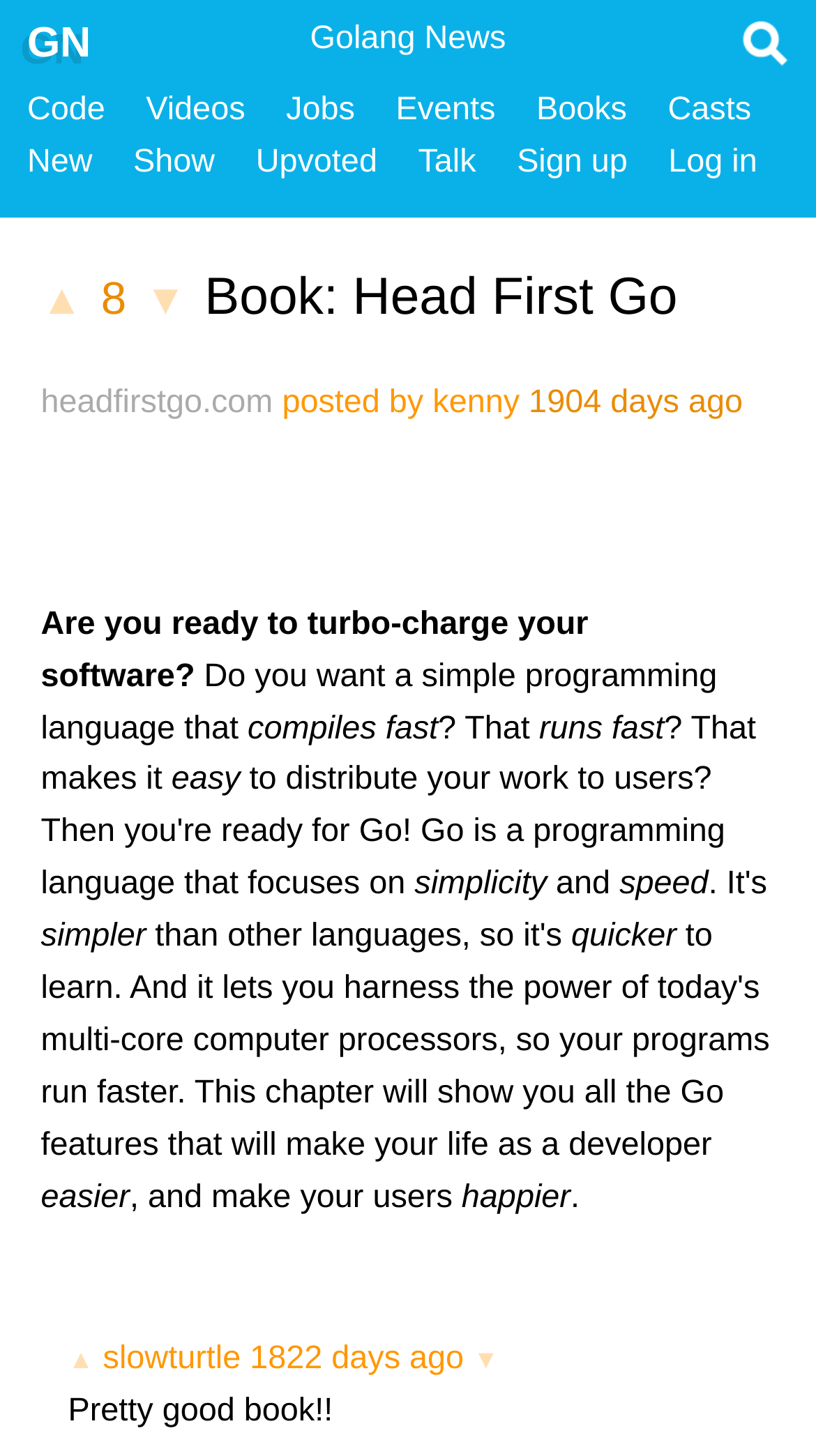Identify the bounding box coordinates of the region that should be clicked to execute the following instruction: "Search for links about the Go programming language".

[0.91, 0.028, 0.983, 0.052]